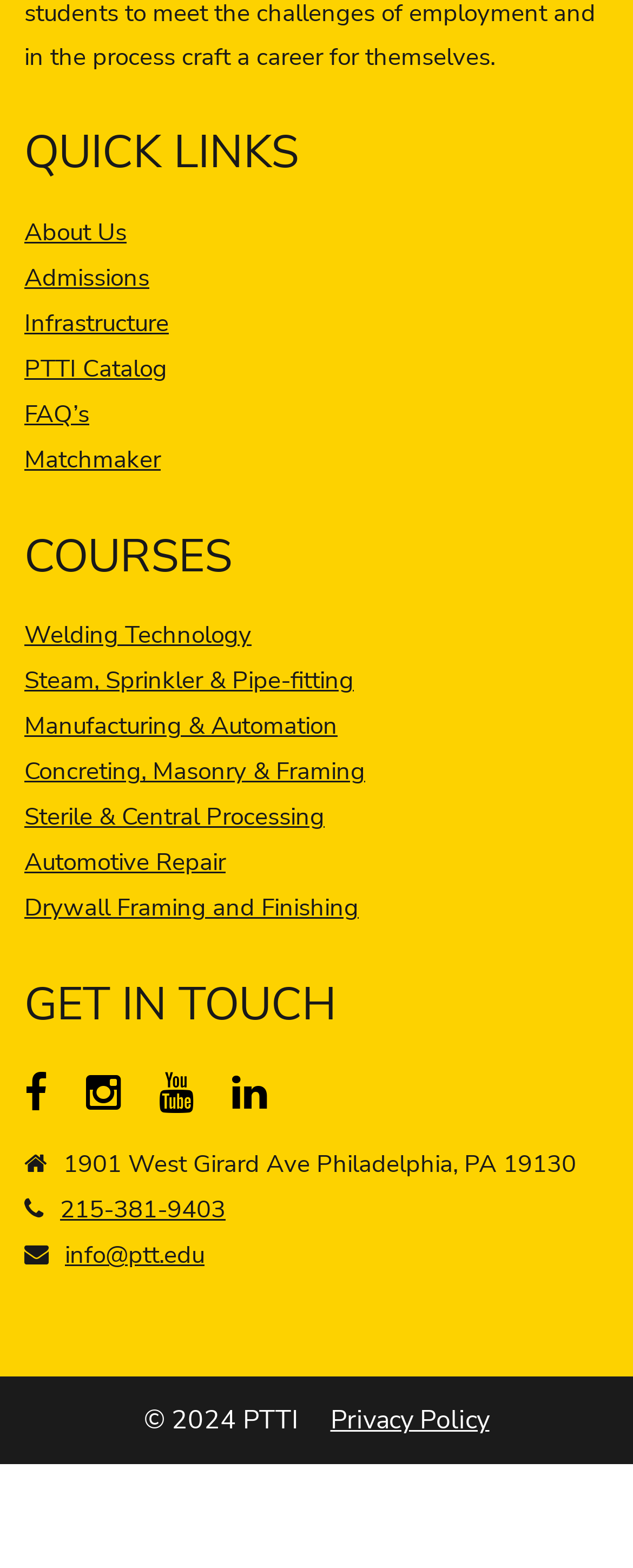Given the description "Manufacturing & Automation", provide the bounding box coordinates of the corresponding UI element.

[0.038, 0.453, 0.533, 0.473]